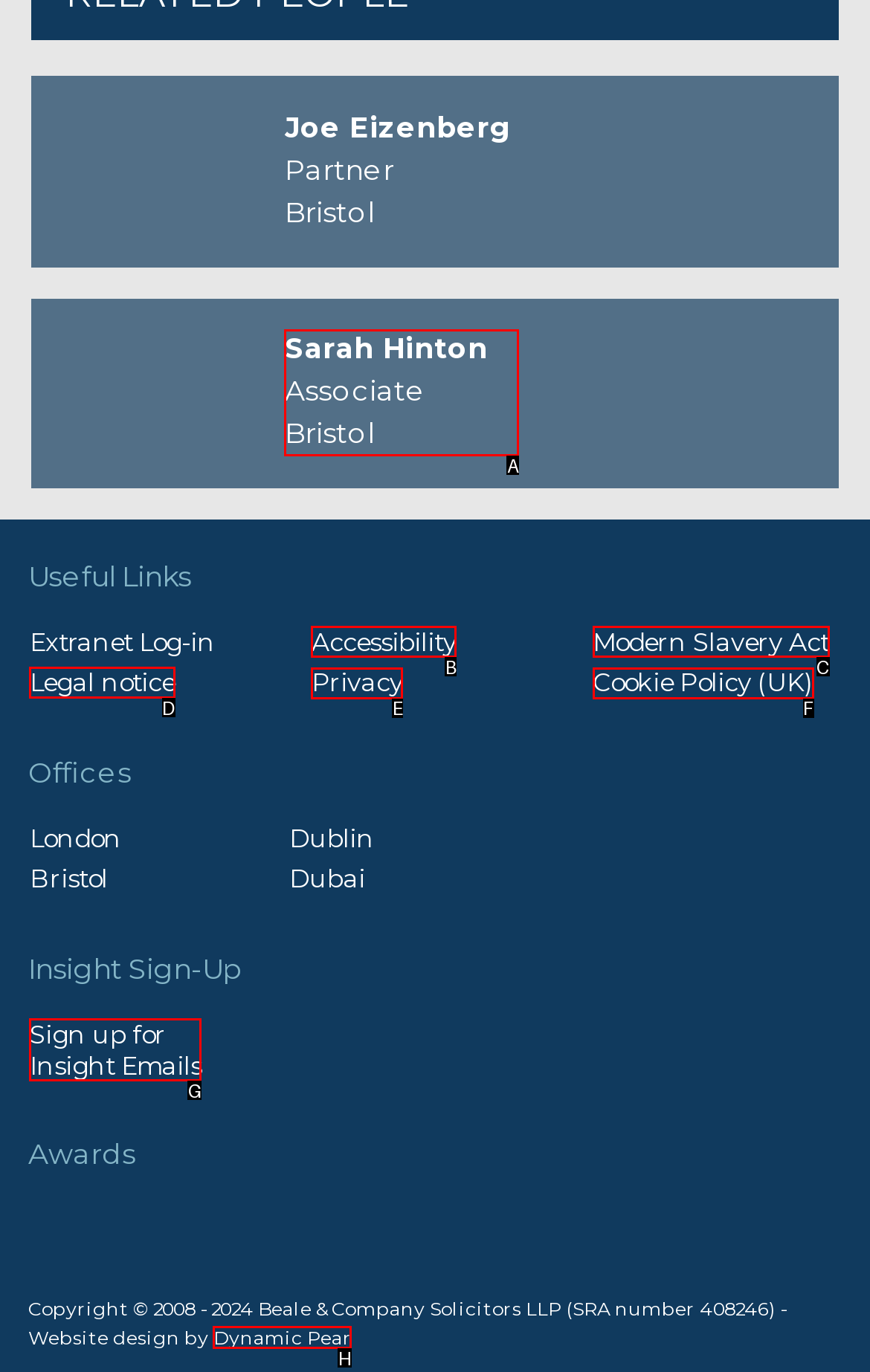Determine which UI element I need to click to achieve the following task: View the Legal notice Provide your answer as the letter of the selected option.

D